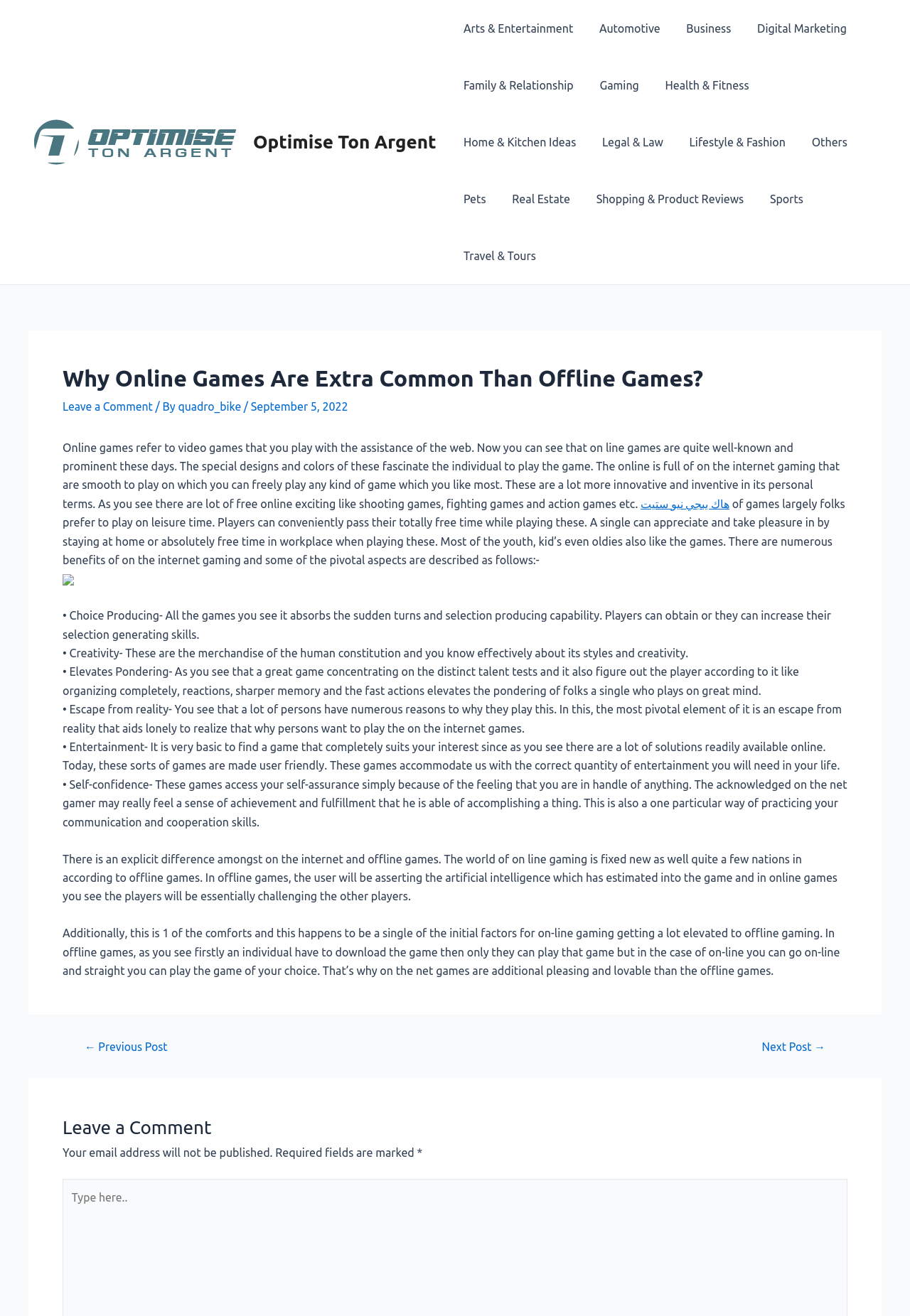Please find the bounding box coordinates of the clickable region needed to complete the following instruction: "Click on the 'Next Post →' link". The bounding box coordinates must consist of four float numbers between 0 and 1, i.e., [left, top, right, bottom].

[0.817, 0.791, 0.926, 0.799]